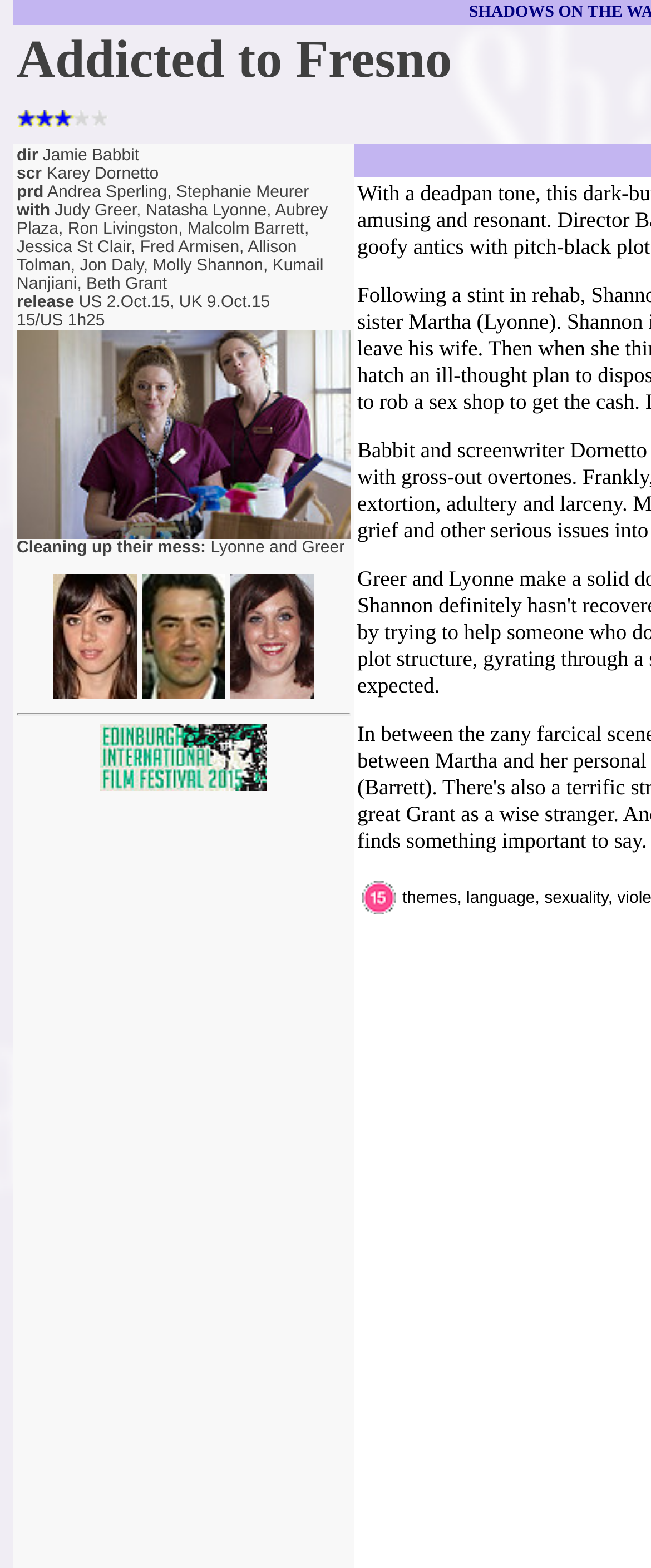Look at the image and answer the question in detail:
What is the rating of the movie?

The rating of the movie is 3/5, which is indicated by the image with the text '3/5' at the top of the webpage.